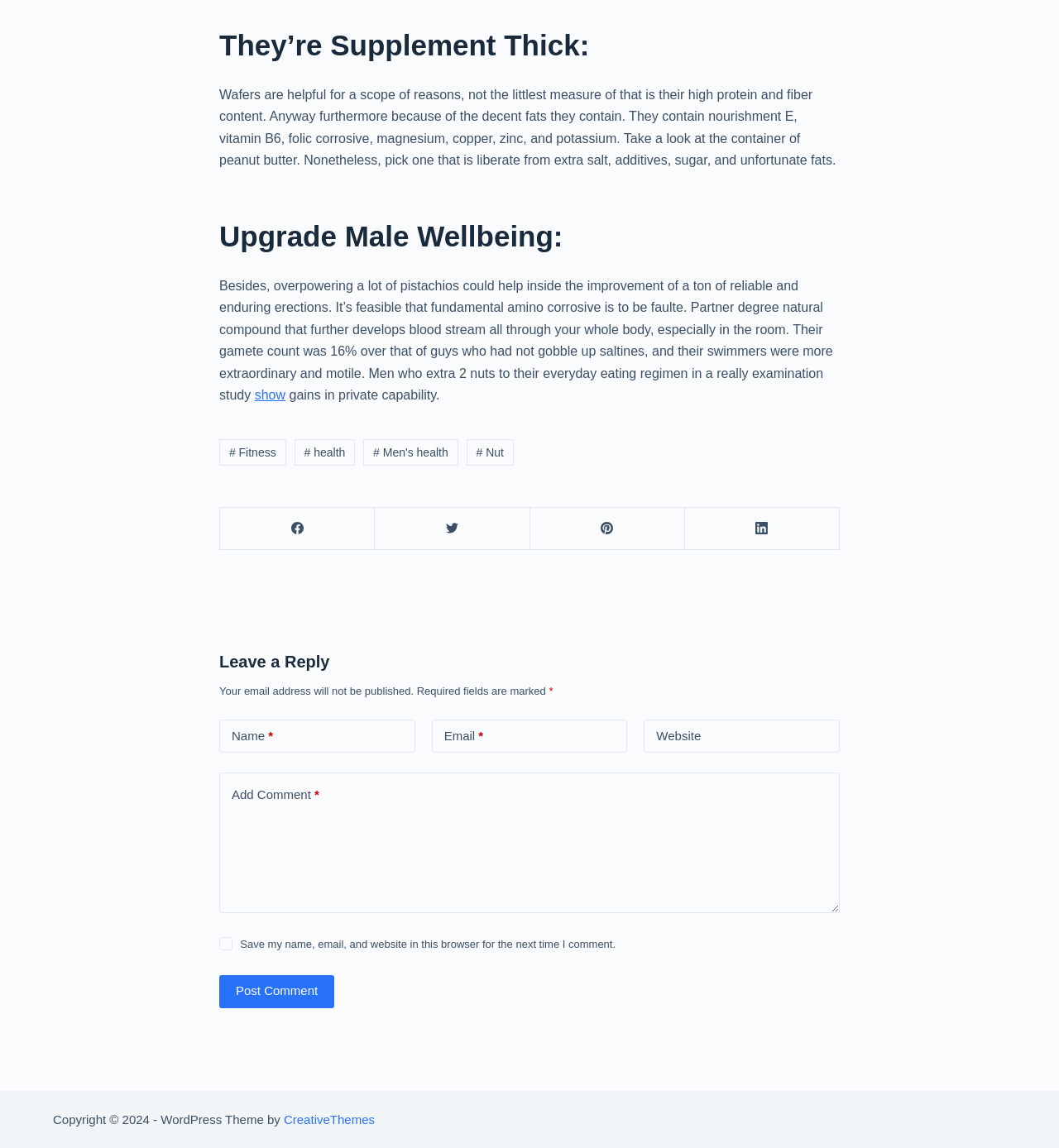Using the image as a reference, answer the following question in as much detail as possible:
What is the purpose of the textbox labeled 'Name'?

The textbox labeled 'Name' is required and is likely used to input the user's name when leaving a comment on the webpage.